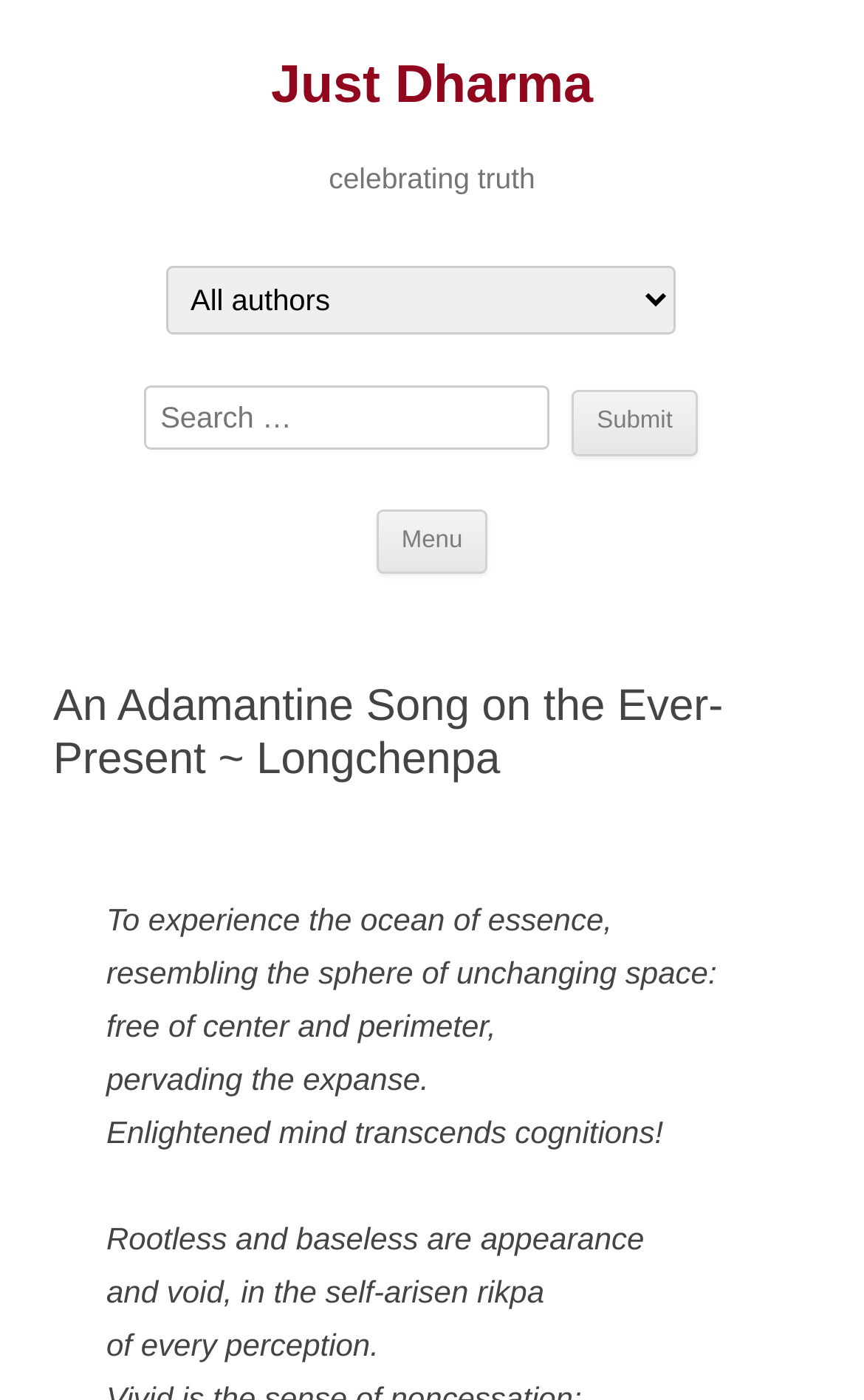Identify the bounding box coordinates for the UI element described by the following text: "value="Submit"". Provide the coordinates as four float numbers between 0 and 1, in the format [left, top, right, bottom].

[0.662, 0.278, 0.807, 0.325]